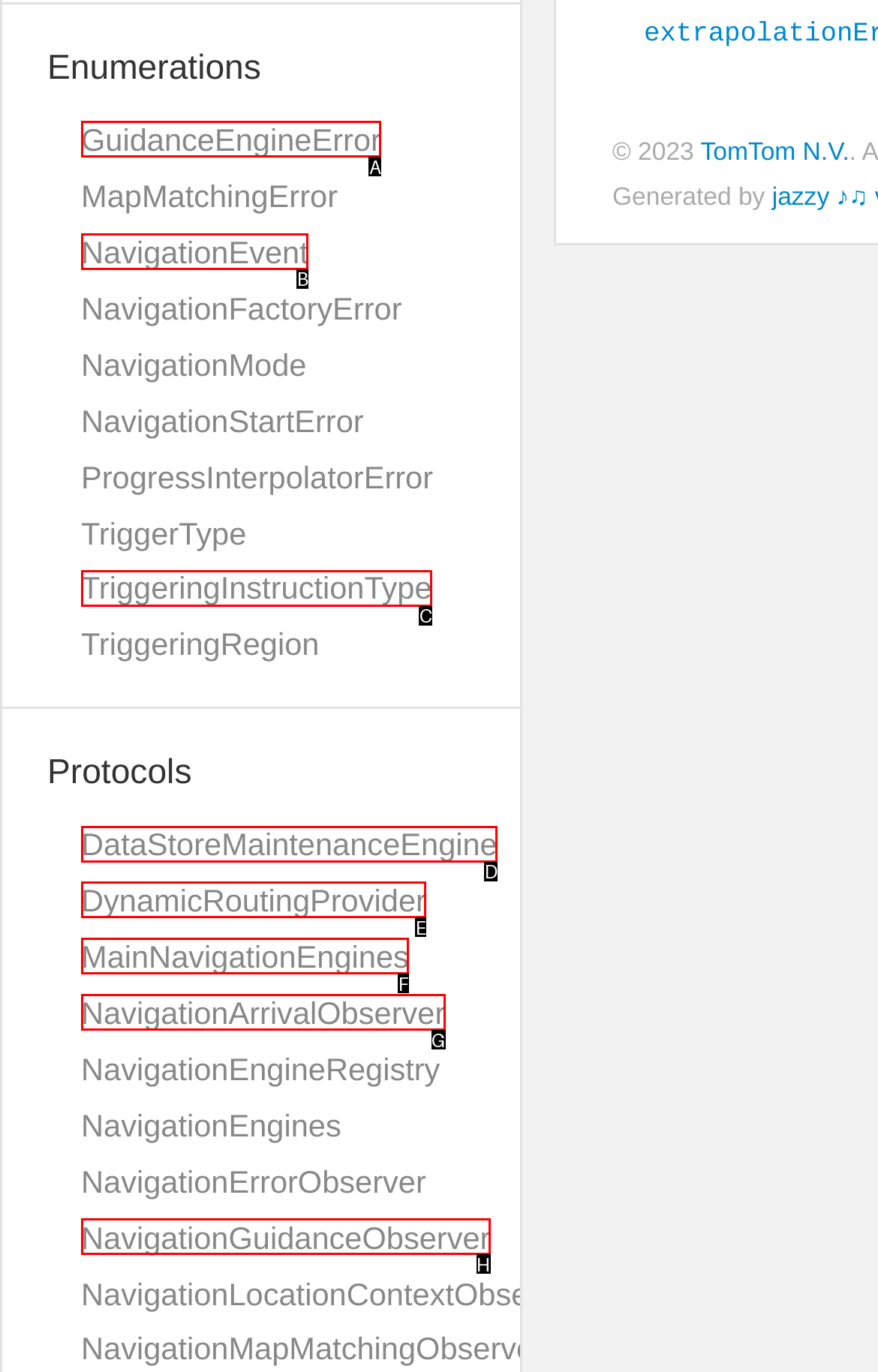Assess the description: MainNavigationEngines and select the option that matches. Provide the letter of the chosen option directly from the given choices.

F